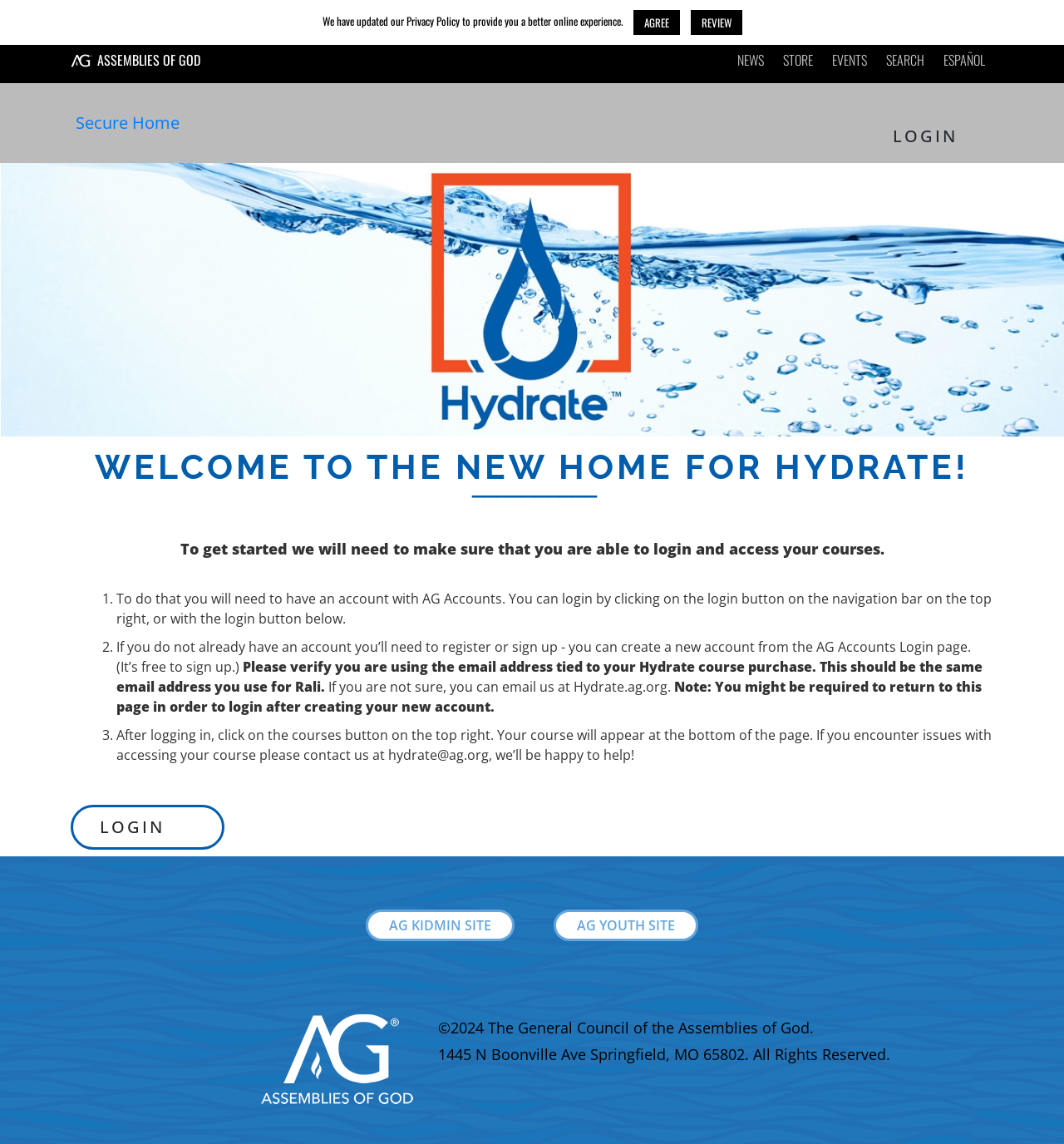What is the contact email for Hydrate course issues?
Look at the image and answer with only one word or phrase.

hydrate@ag.org